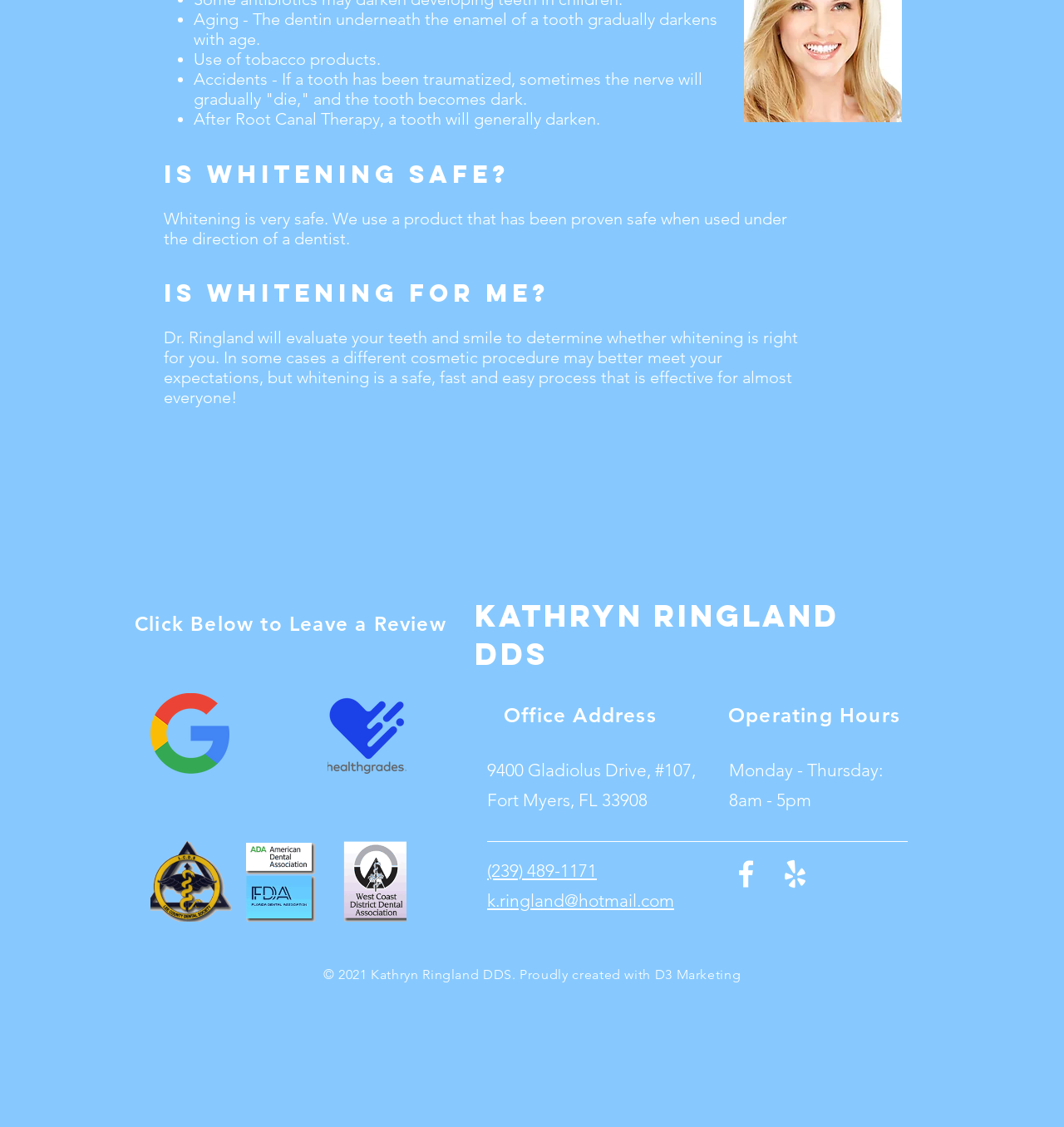From the screenshot, find the bounding box of the UI element matching this description: "aria-label="Yelp!"". Supply the bounding box coordinates in the form [left, top, right, bottom], each a float between 0 and 1.

[0.73, 0.76, 0.764, 0.792]